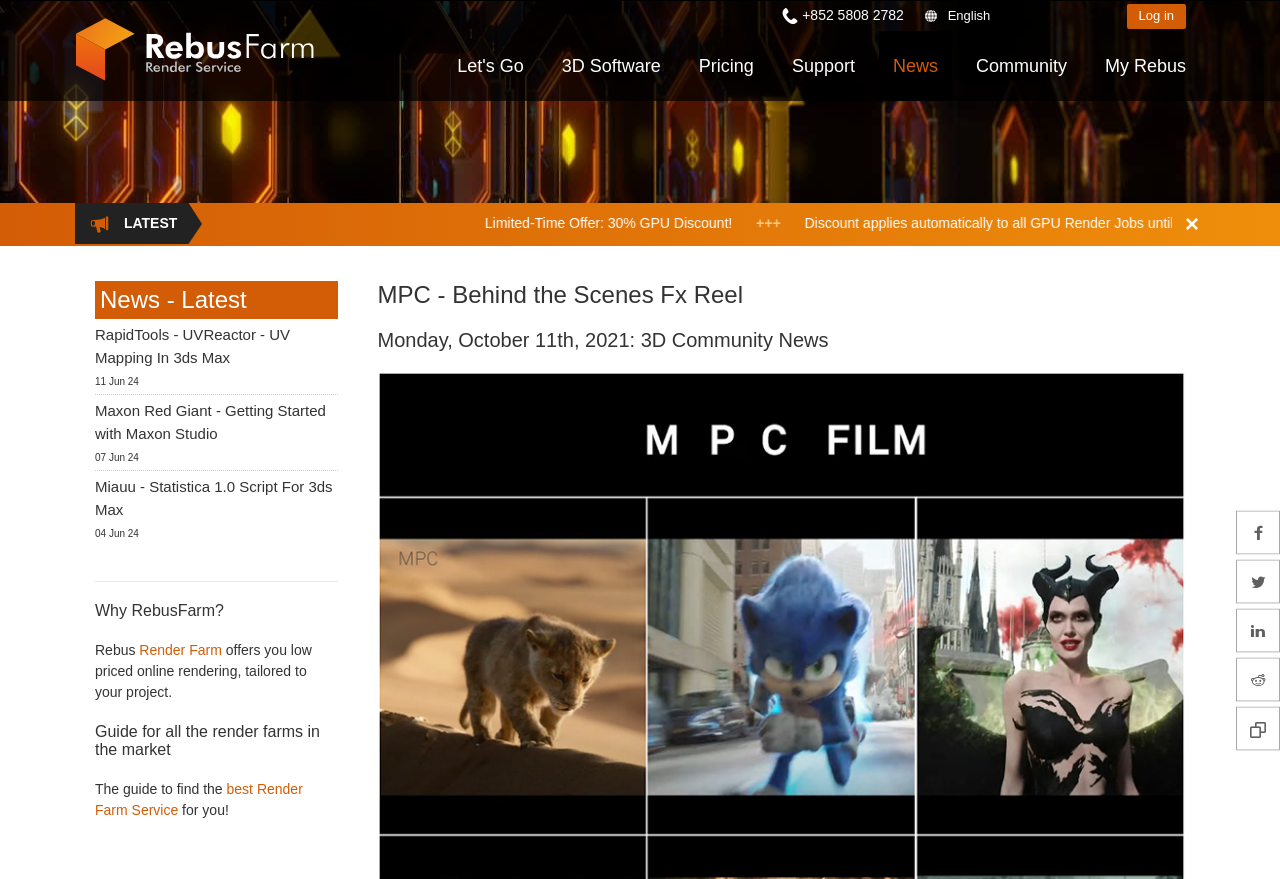Can you extract the primary headline text from the webpage?

MPC - Behind the Scenes Fx Reel